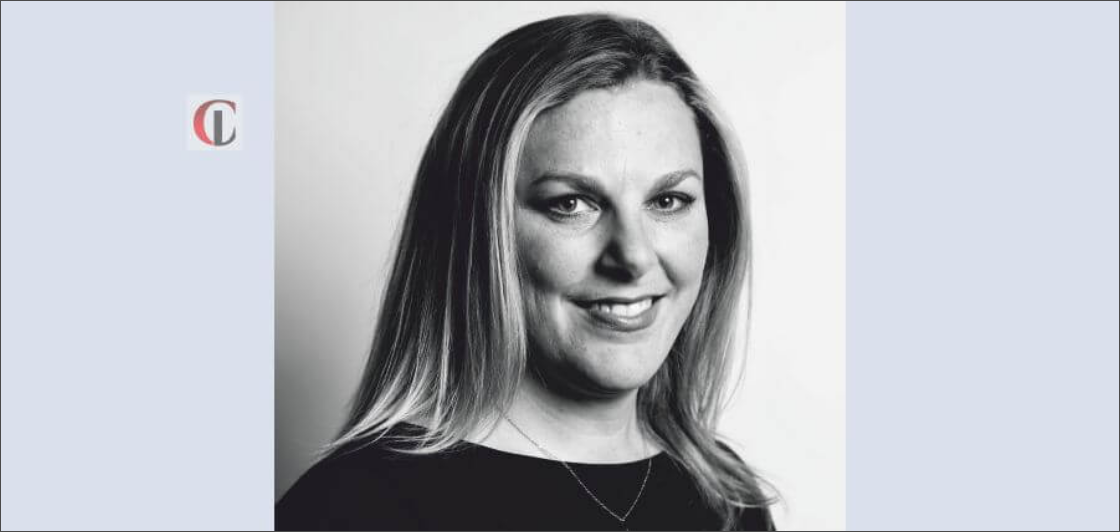Convey a detailed narrative of what is depicted in the image.

This image features Kerry Dawes, the MarTech Director at Digitas UK, showcasing her expertise in the rapidly evolving digital marketing landscape. With a confident smile and a professional demeanor, Dawes embodies leadership in the realm of marketing technology. This portrait captures the essence of her role as a resourceful leader, driving innovation and fostering impactful connections in the industry. The background offers a sleek, minimalist look, further emphasizing her presence and the professional environment she thrives in. Her contributions are pivotal as the MarTech landscape continues to expand, making her a significant figure among influential leaders in the field.